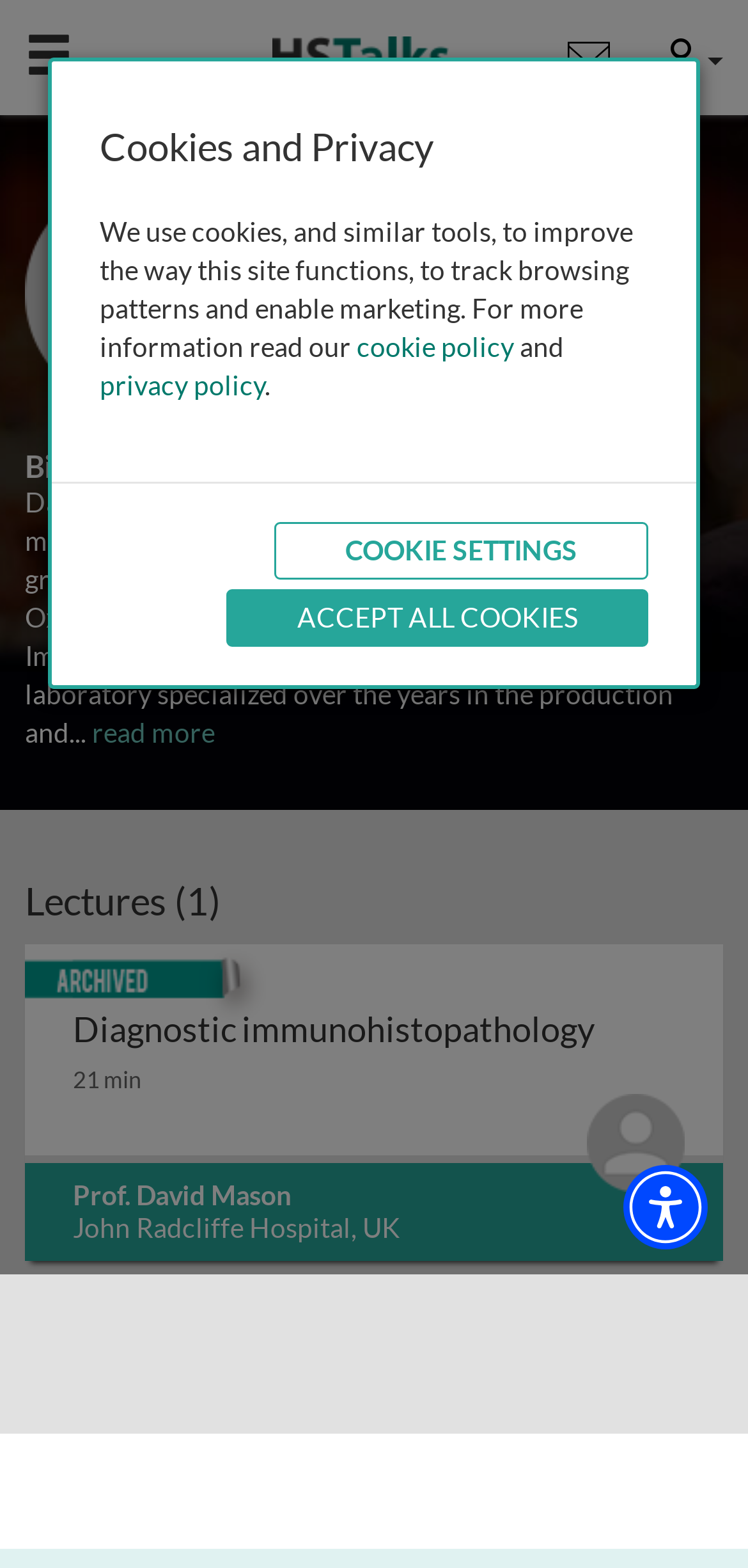Show the bounding box coordinates of the element that should be clicked to complete the task: "Go to HS Talks homepage".

[0.363, 0.023, 0.599, 0.044]